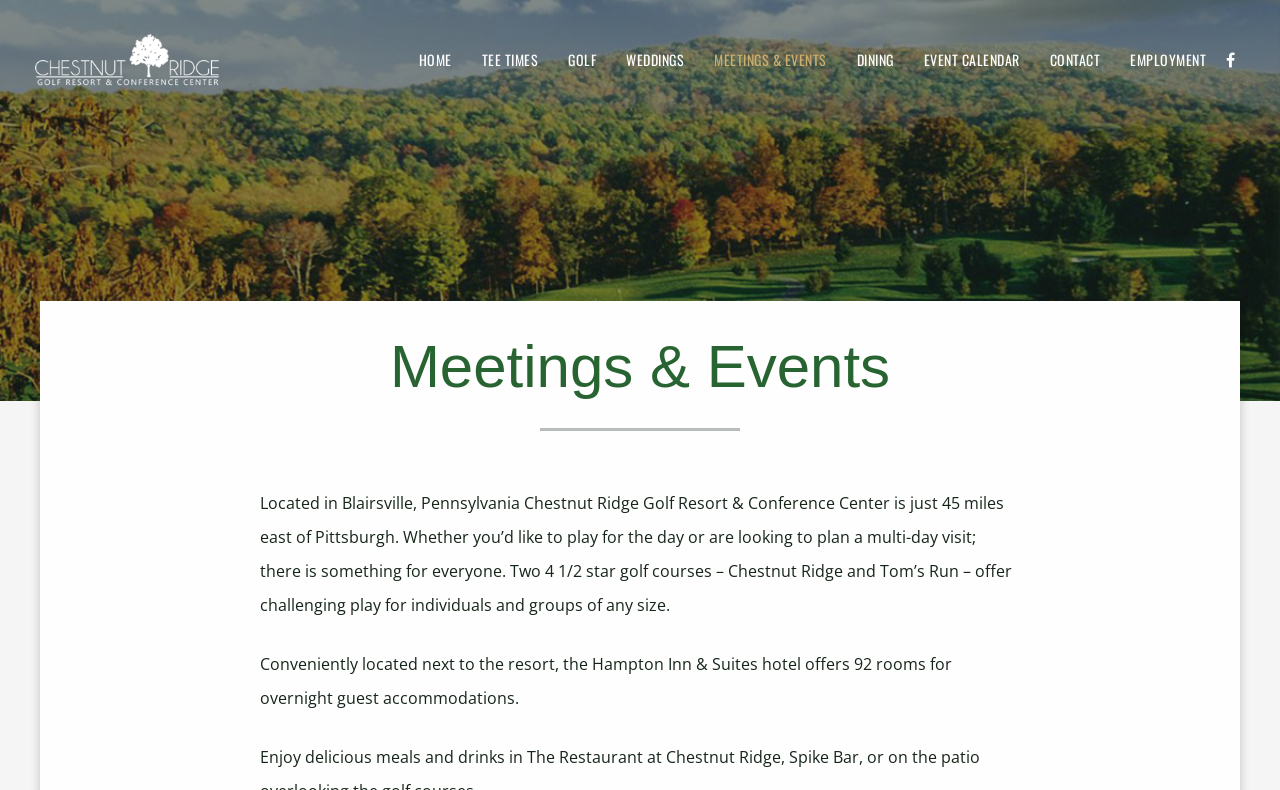Elaborate on the different components and information displayed on the webpage.

The webpage is about Meetings & Events at Chestnut Ridge Golf Resort and Conference Center. At the top left corner, there is a logo of the resort, which is a clickable link. 

Below the logo, there is a navigation menu with 9 links: HOME, TEE TIMES, GOLF, WEDDINGS, MEETINGS & EVENTS, DINING, EVENT CALENDAR, CONTACT, and EMPLOYMENT. These links are aligned horizontally and take up the entire width of the page.

On the right side of the page, near the top, there is a Facebook link. 

The main content of the page is divided into two sections. The first section has a heading "Meetings & Events" and describes the resort's location and amenities. It mentions that the resort is located in Blairsville, Pennsylvania, 45 miles east of Pittsburgh, and offers two 4 1/2 star golf courses for individuals and groups of any size.

The second section describes the accommodation options, stating that the Hampton Inn & Suites hotel, located next to the resort, offers 92 rooms for overnight guests.